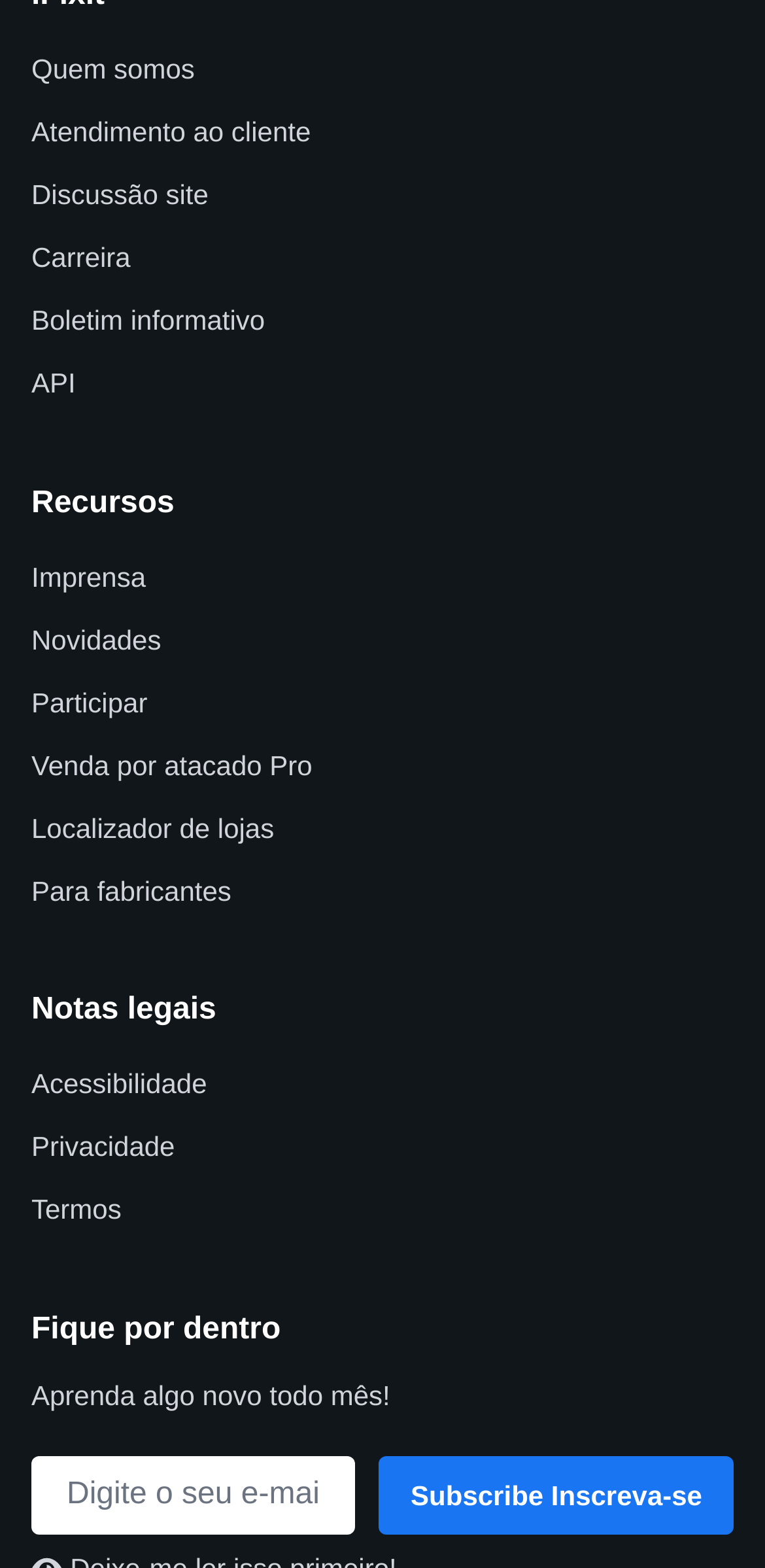Please find the bounding box coordinates of the element that you should click to achieve the following instruction: "Subscribe to the newsletter". The coordinates should be presented as four float numbers between 0 and 1: [left, top, right, bottom].

[0.496, 0.929, 0.959, 0.979]